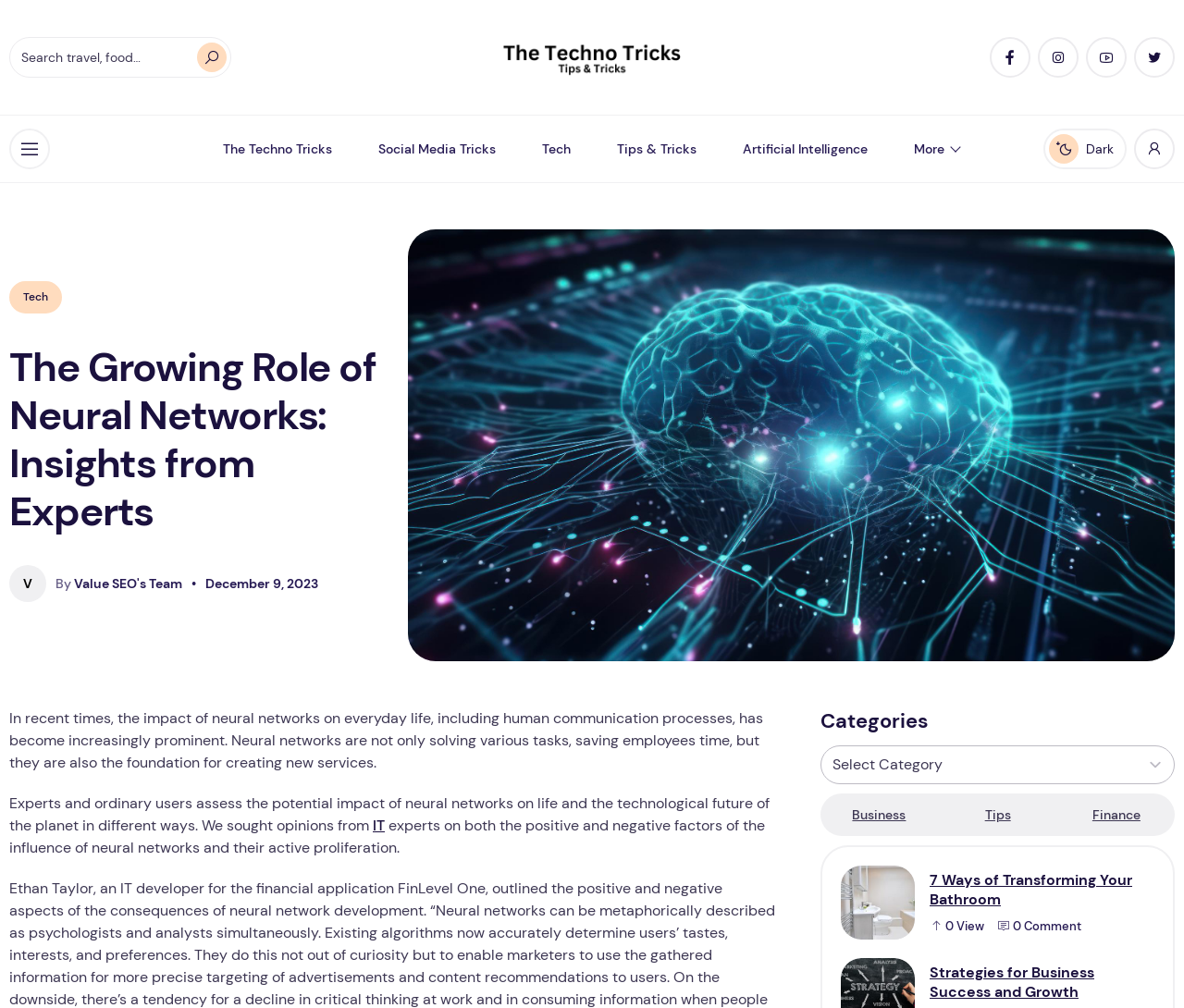Locate the bounding box of the UI element defined by this description: "Tips". The coordinates should be given as four float numbers between 0 and 1, formatted as [left, top, right, bottom].

[0.796, 0.79, 0.89, 0.827]